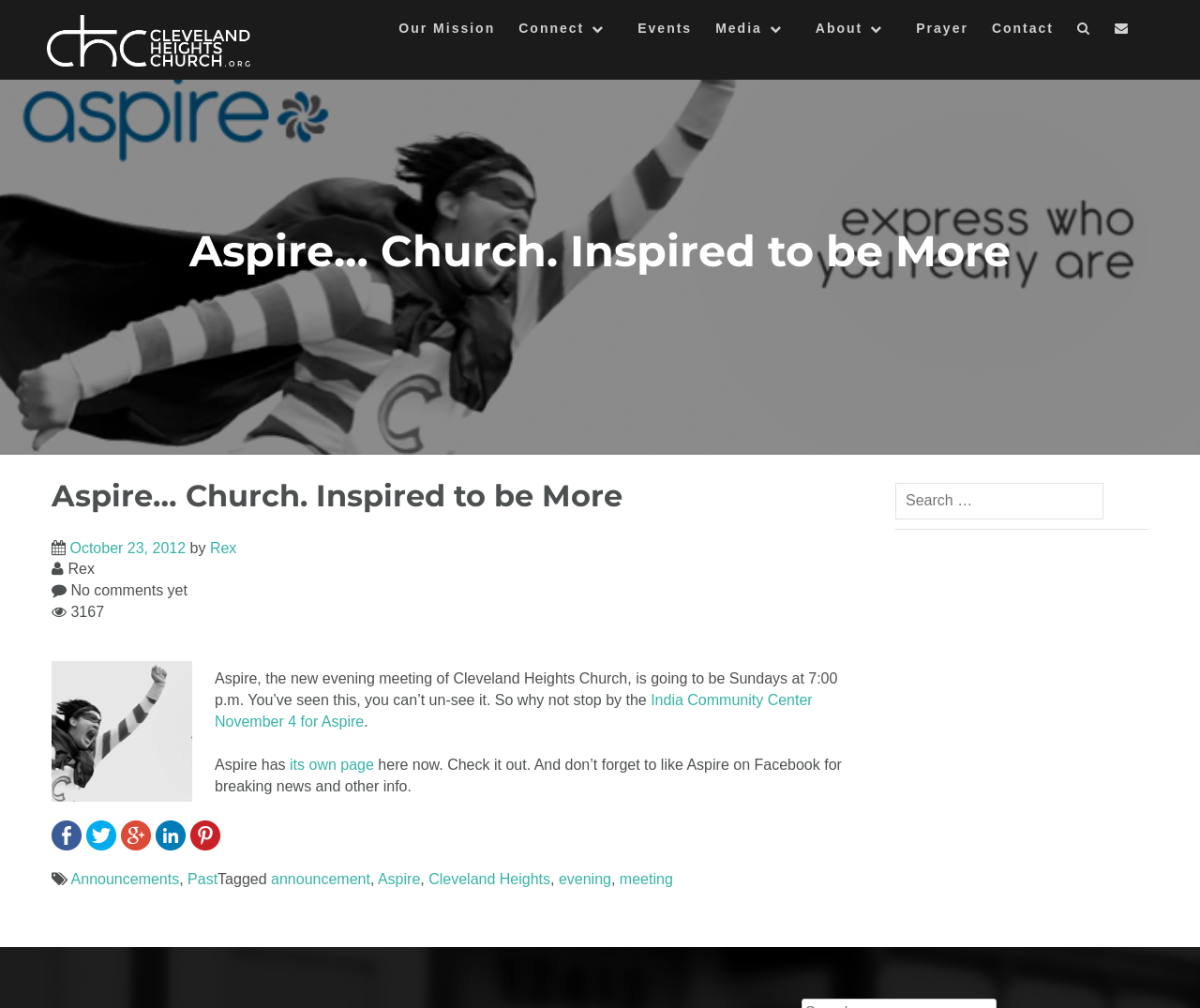What is the name of the church?
Answer the question based on the image using a single word or a brief phrase.

Cleveland Heights Church